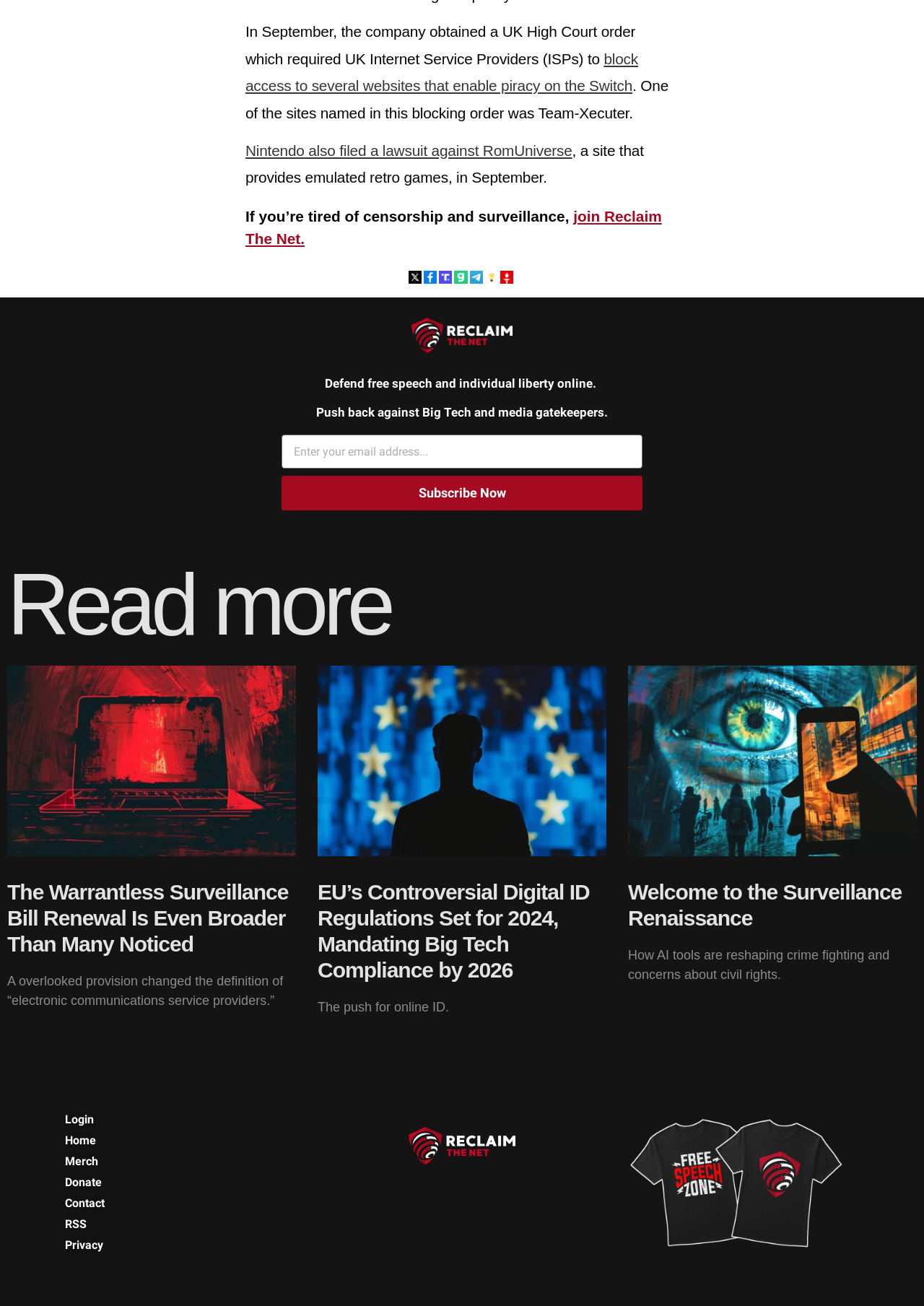What is the topic of the article with the heading 'The Warrantless Surveillance Bill Renewal Is Even Broader Than Many Noticed'?
Answer the question in a detailed and comprehensive manner.

The article with the heading 'The Warrantless Surveillance Bill Renewal Is Even Broader Than Many Noticed' is discussing the topic of surveillance and a specific bill related to it, indicating that the topic is about government surveillance and its implications.